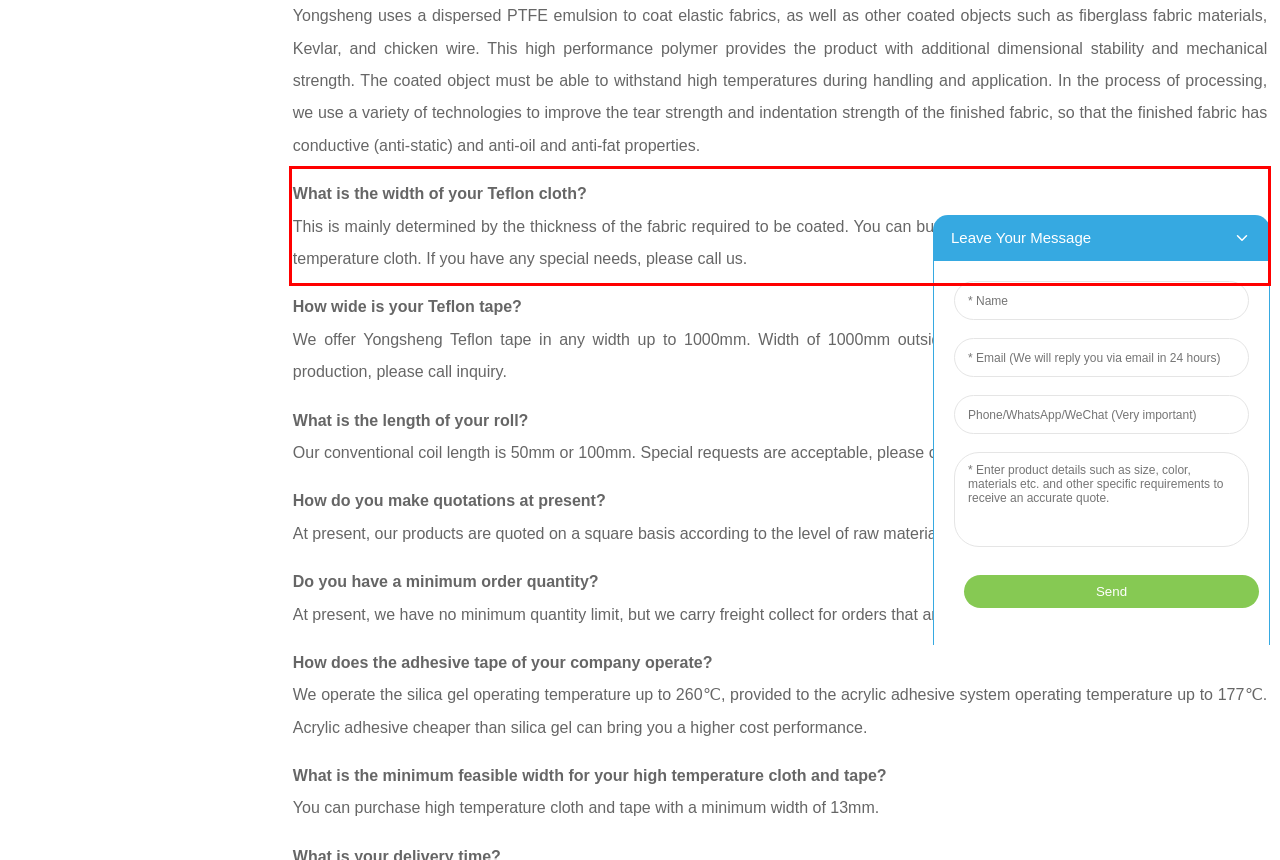Examine the screenshot of the webpage, locate the red bounding box, and generate the text contained within it.

What is the width of your Teflon cloth? This is mainly determined by the thickness of the fabric required to be coated. You can buy our regular width 50mm-4000mm Teflon high temperature cloth. If you have any special needs, please call us.